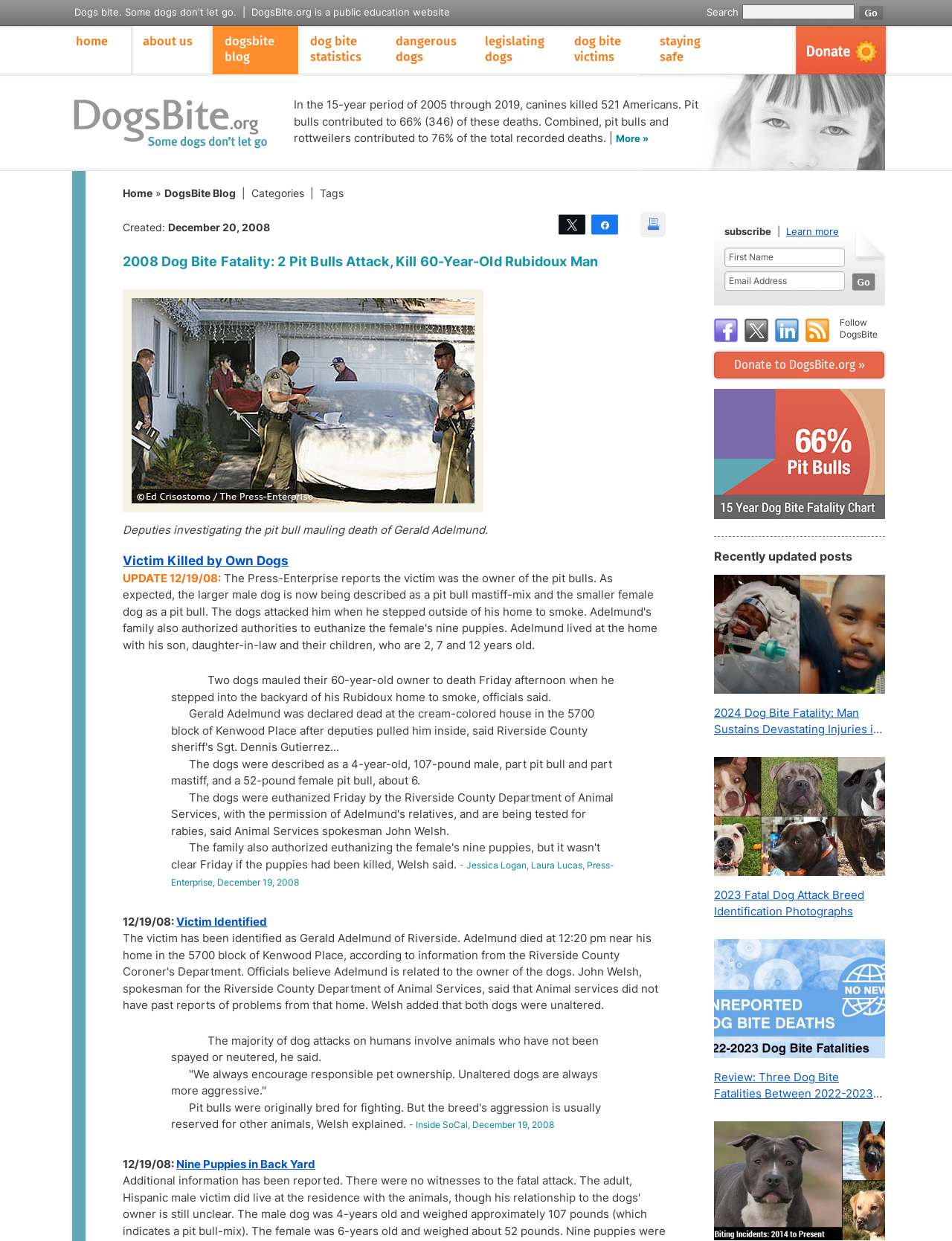Create an elaborate caption that covers all aspects of the webpage.

This webpage is about a blog post titled "2008 Dog Bite Fatality: 2 Pit Bulls Attack, Kill 60-Year-Old Rubidoux Man" on the website DogsBite.org. The page has a header section with a search bar and several links to other sections of the website, including "Home", "About Us", "Dog Bite Statistics", and more.

Below the header, there is a section with a brief description of the website, "DogsBite.org is a public education website". Next to it, there is a search bar with a "Search" button.

The main content of the page is divided into several sections. The first section has a heading with the title of the blog post, followed by an image of the victim, Gerald Adelmund, and a brief summary of the incident. There are also several links to related articles, including "Victim Killed by Own Dogs" and "UPDATE 12/19/08".

The next section is a blockquote with a news article about the incident, followed by another blockquote with a quote from an official. There are also several links to other related articles and updates.

On the right side of the page, there is a sidebar with several sections. The first section has links to subscribe to the website's newsletter and to learn more about the website. Below it, there is a section with links to follow the website on social media platforms, including Facebook, Twitter, and LinkedIn.

Further down the page, there is a section with a heading "Recently updated posts" and several links to other blog posts on the website. Each link has a brief title and an image related to the post.

Overall, the webpage is well-organized and easy to navigate, with clear headings and sections that separate the different types of content.